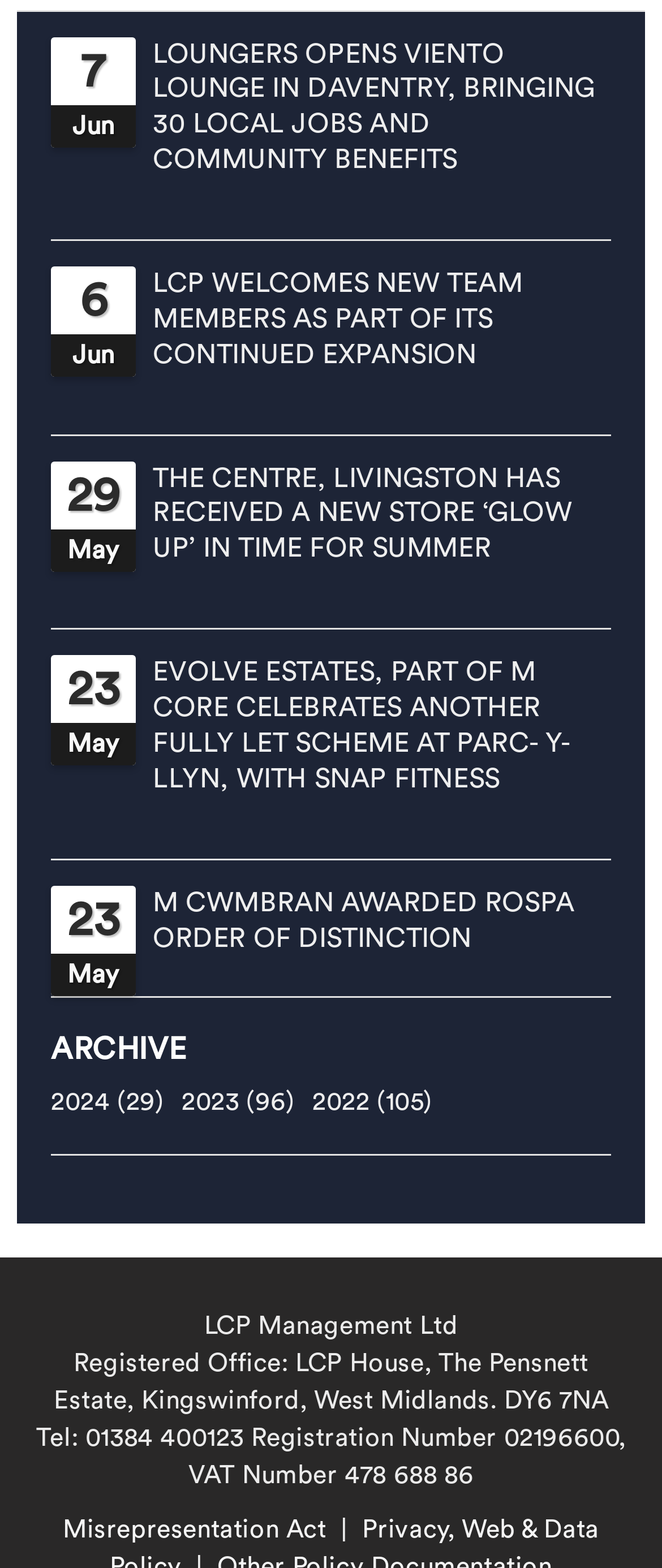Identify the bounding box coordinates of the region I need to click to complete this instruction: "View LCP WELCOMES NEW TEAM MEMBERS AS PART OF ITS CONTINUED EXPANSION".

[0.231, 0.172, 0.79, 0.234]